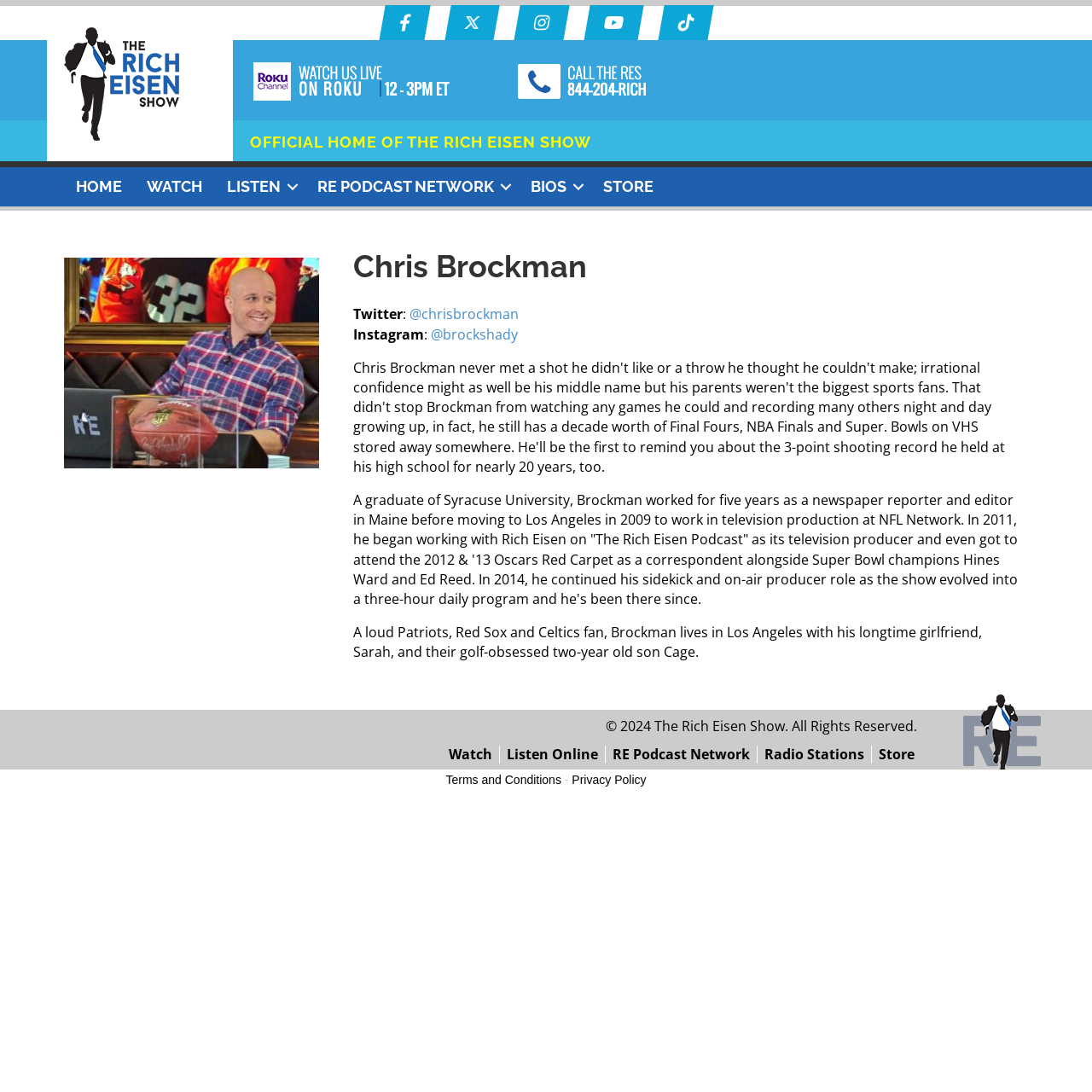What is the copyright year mentioned on this webpage?
Using the image as a reference, answer with just one word or a short phrase.

2024